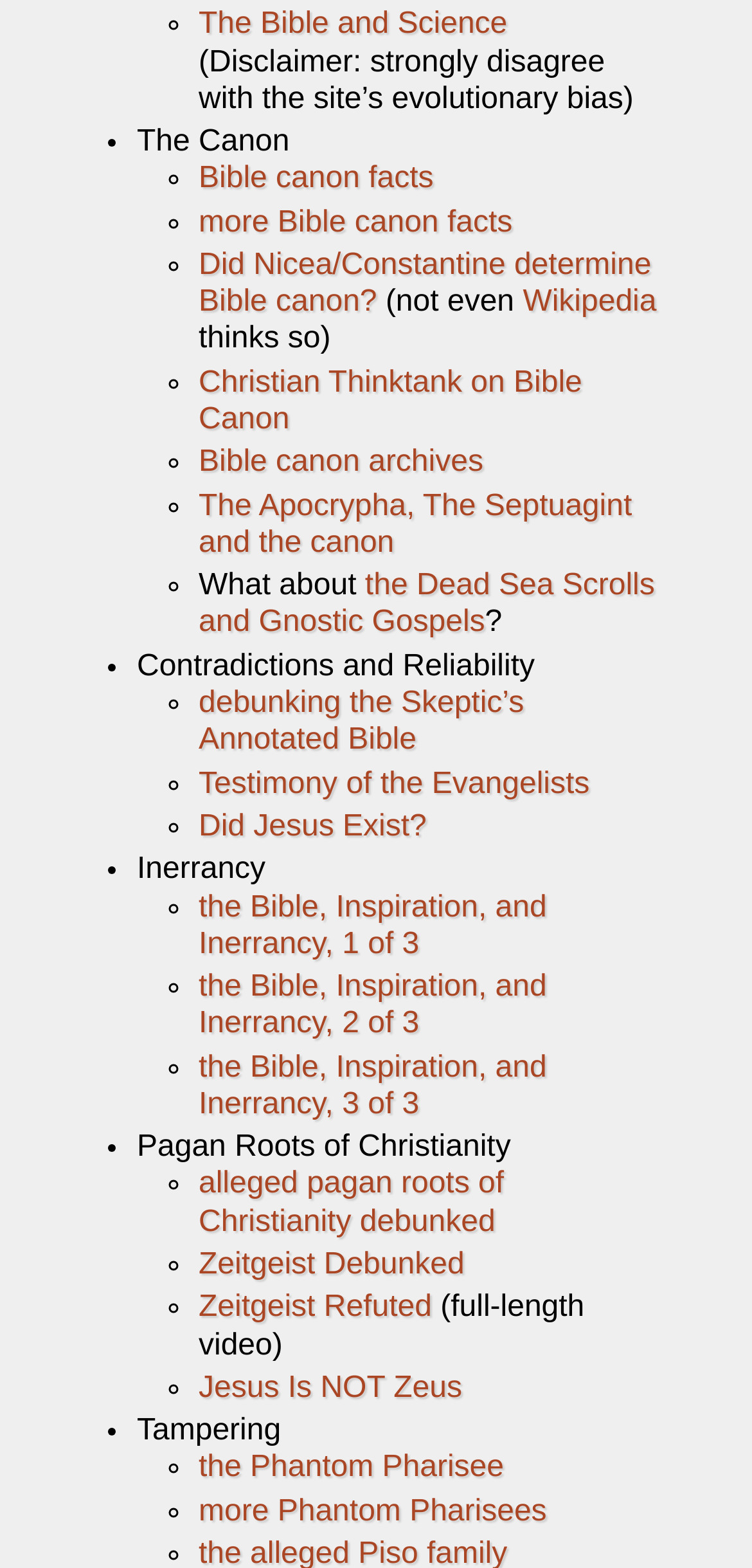Identify the bounding box coordinates for the element you need to click to achieve the following task: "Check 'Inerrancy'". Provide the bounding box coordinates as four float numbers between 0 and 1, in the form [left, top, right, bottom].

[0.182, 0.544, 0.353, 0.565]